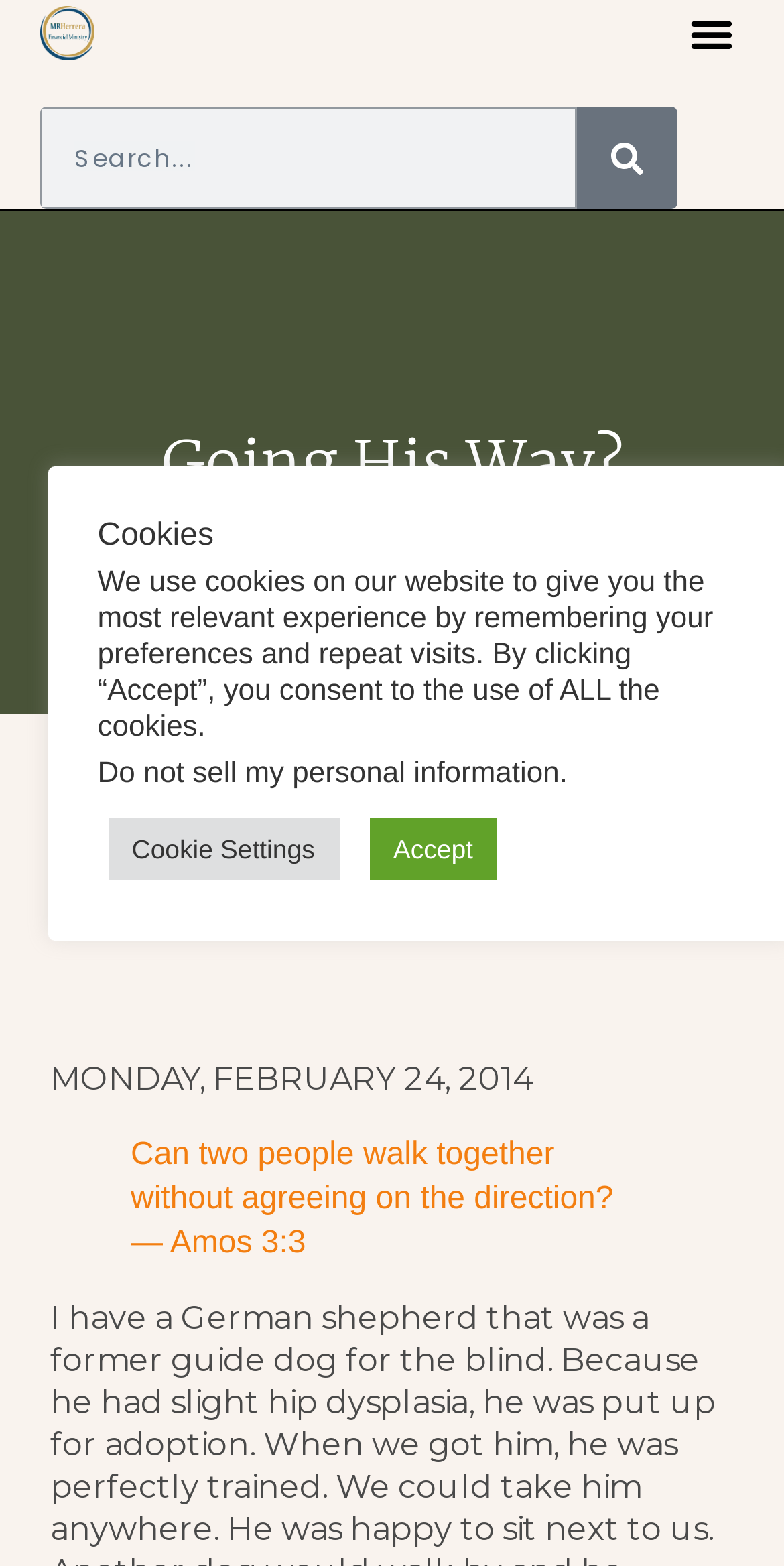Locate the bounding box coordinates of the UI element described by: "alt="Site Logo"". The bounding box coordinates should consist of four float numbers between 0 and 1, i.e., [left, top, right, bottom].

[0.05, 0.003, 0.121, 0.039]